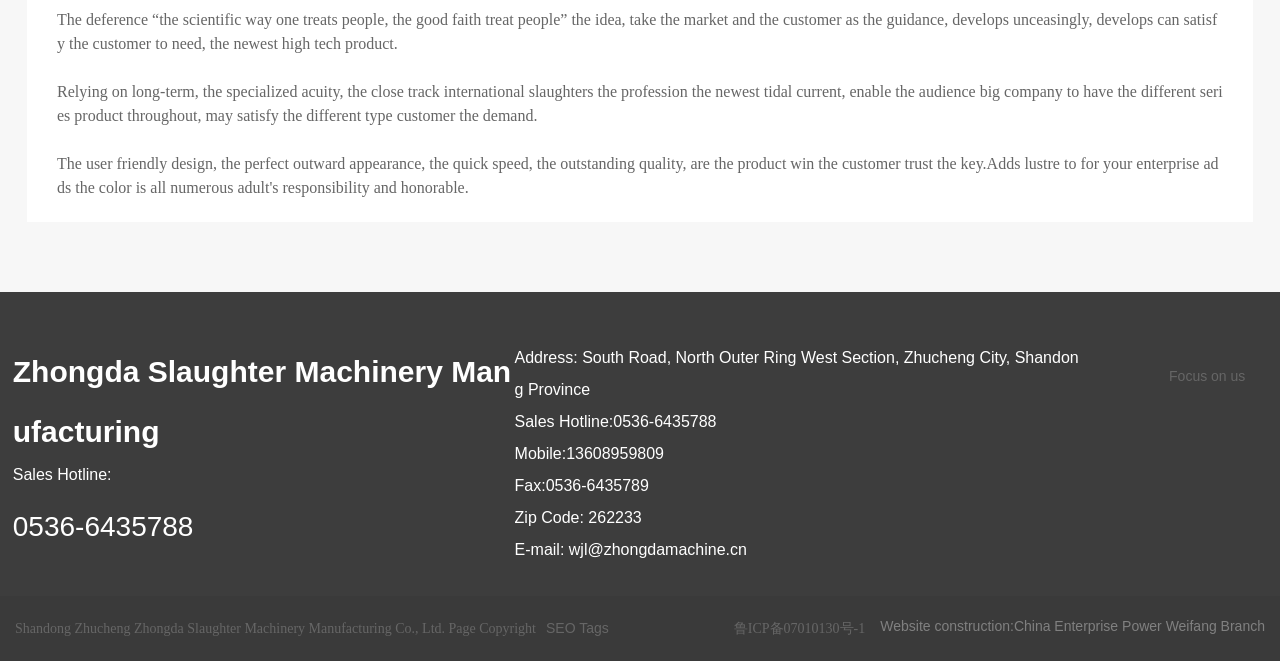What is the phone number for sales?
From the image, provide a succinct answer in one word or a short phrase.

0536-6435788